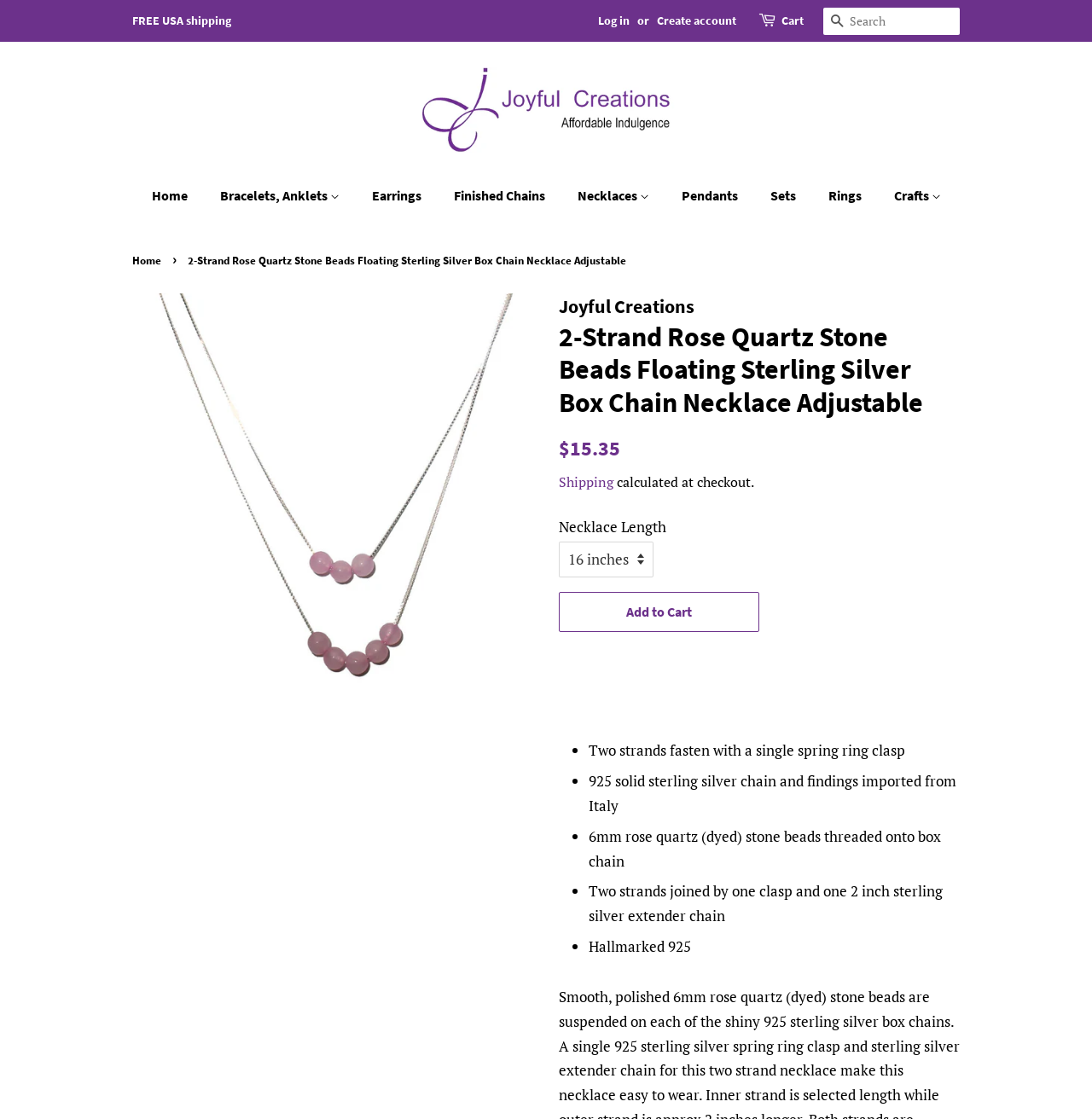Please give the bounding box coordinates of the area that should be clicked to fulfill the following instruction: "View Home". The coordinates should be in the format of four float numbers from 0 to 1, i.e., [left, top, right, bottom].

[0.139, 0.16, 0.187, 0.191]